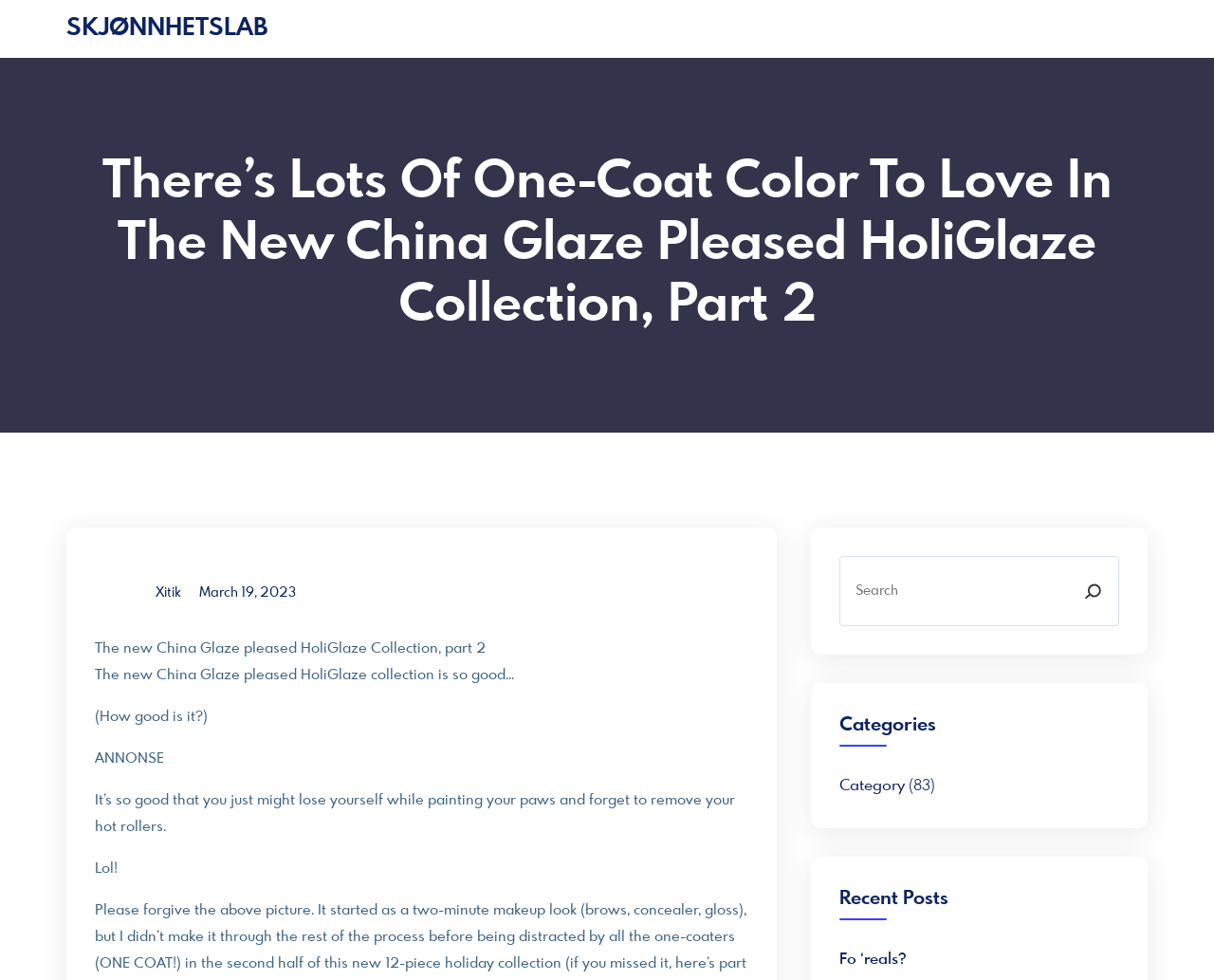What is the topic of the blog post?
Please provide a detailed answer to the question.

The topic of the blog post can be determined by reading the static text elements that describe the content of the post, which mention the China Glaze HoliGlaze Collection.